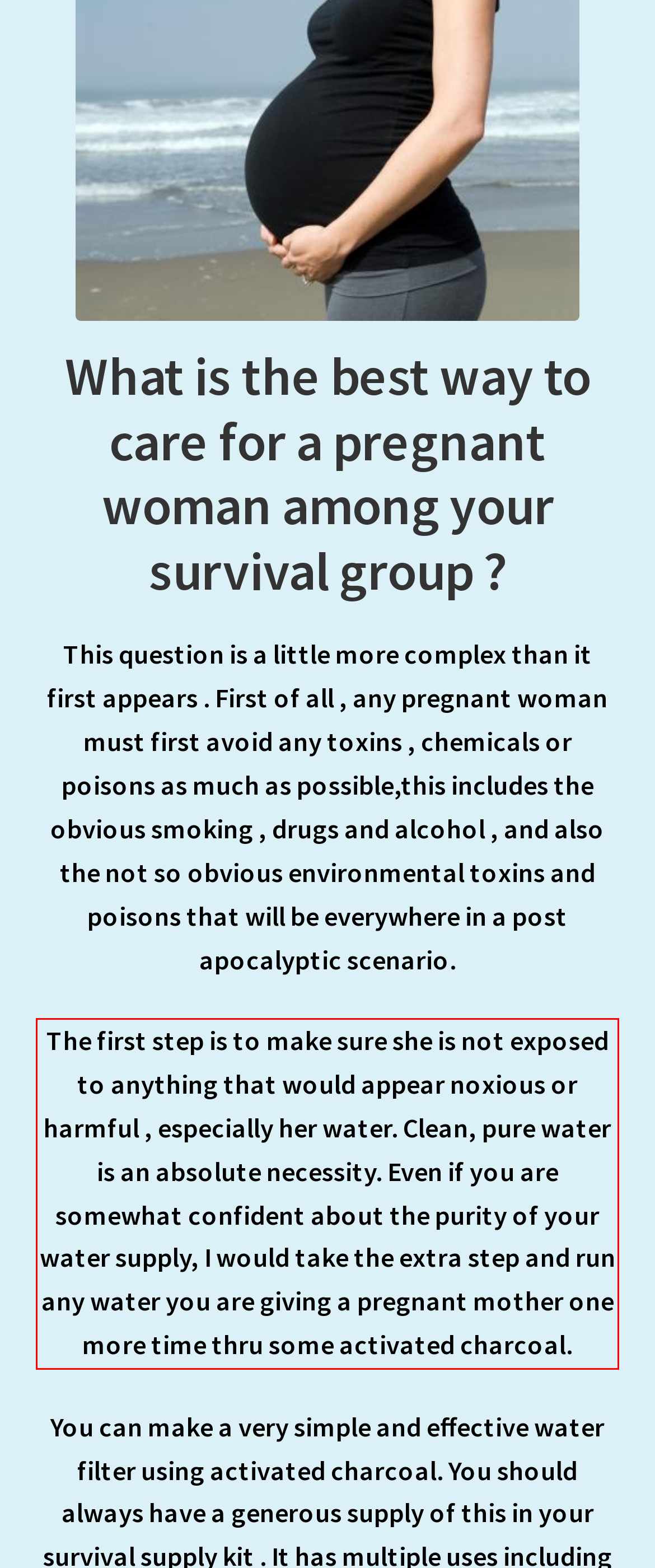You have a screenshot with a red rectangle around a UI element. Recognize and extract the text within this red bounding box using OCR.

The first step is to make sure she is not exposed to anything that would appear noxious or harmful , especially her water. Clean, pure water is an absolute necessity. Even if you are somewhat confident about the purity of your water supply, I would take the extra step and run any water you are giving a pregnant mother one more time thru some activated charcoal.